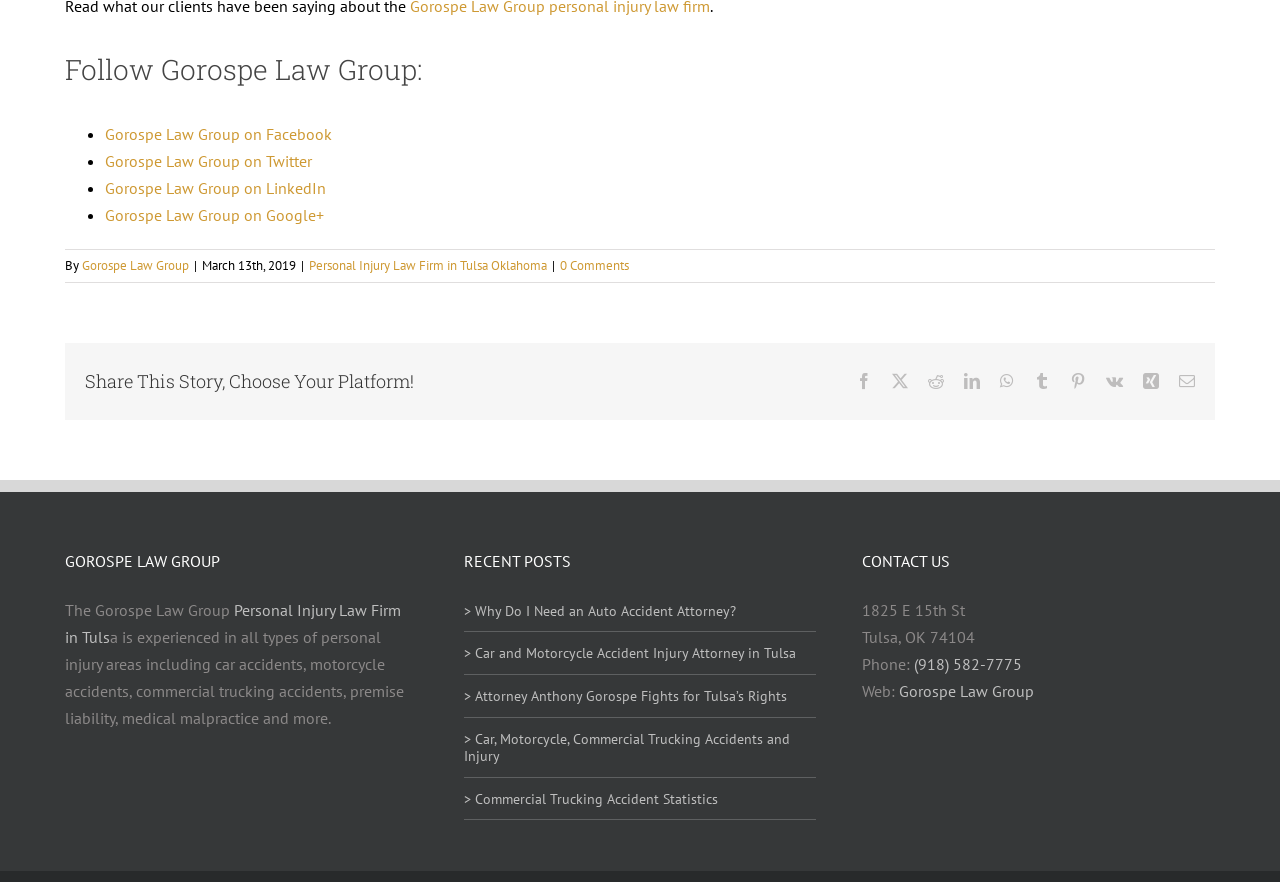Pinpoint the bounding box coordinates of the clickable area necessary to execute the following instruction: "Contact Gorospe Law Group via phone". The coordinates should be given as four float numbers between 0 and 1, namely [left, top, right, bottom].

[0.714, 0.741, 0.799, 0.764]